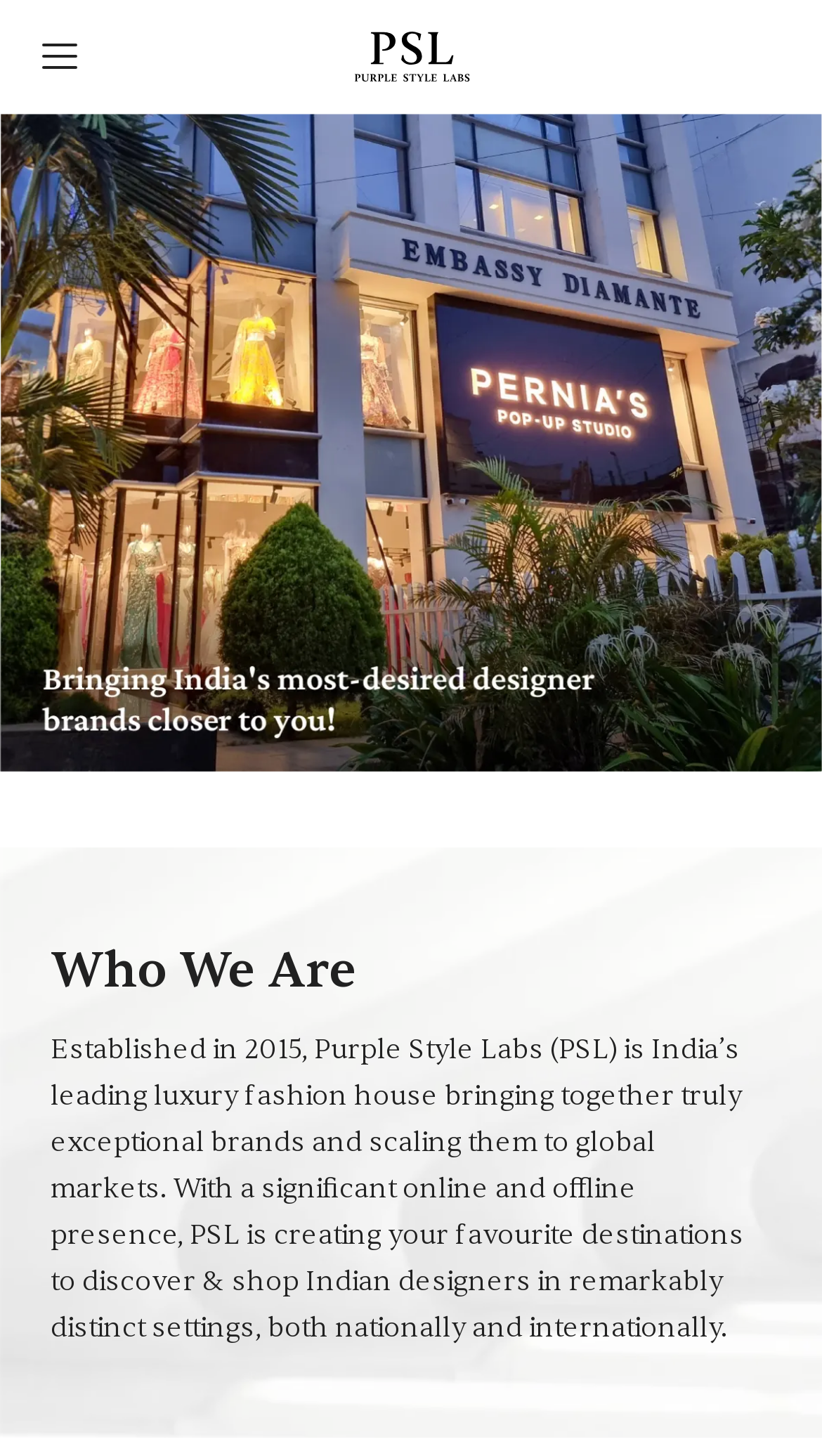How many images are present on the webpage?
Please provide a single word or phrase as your answer based on the image.

4